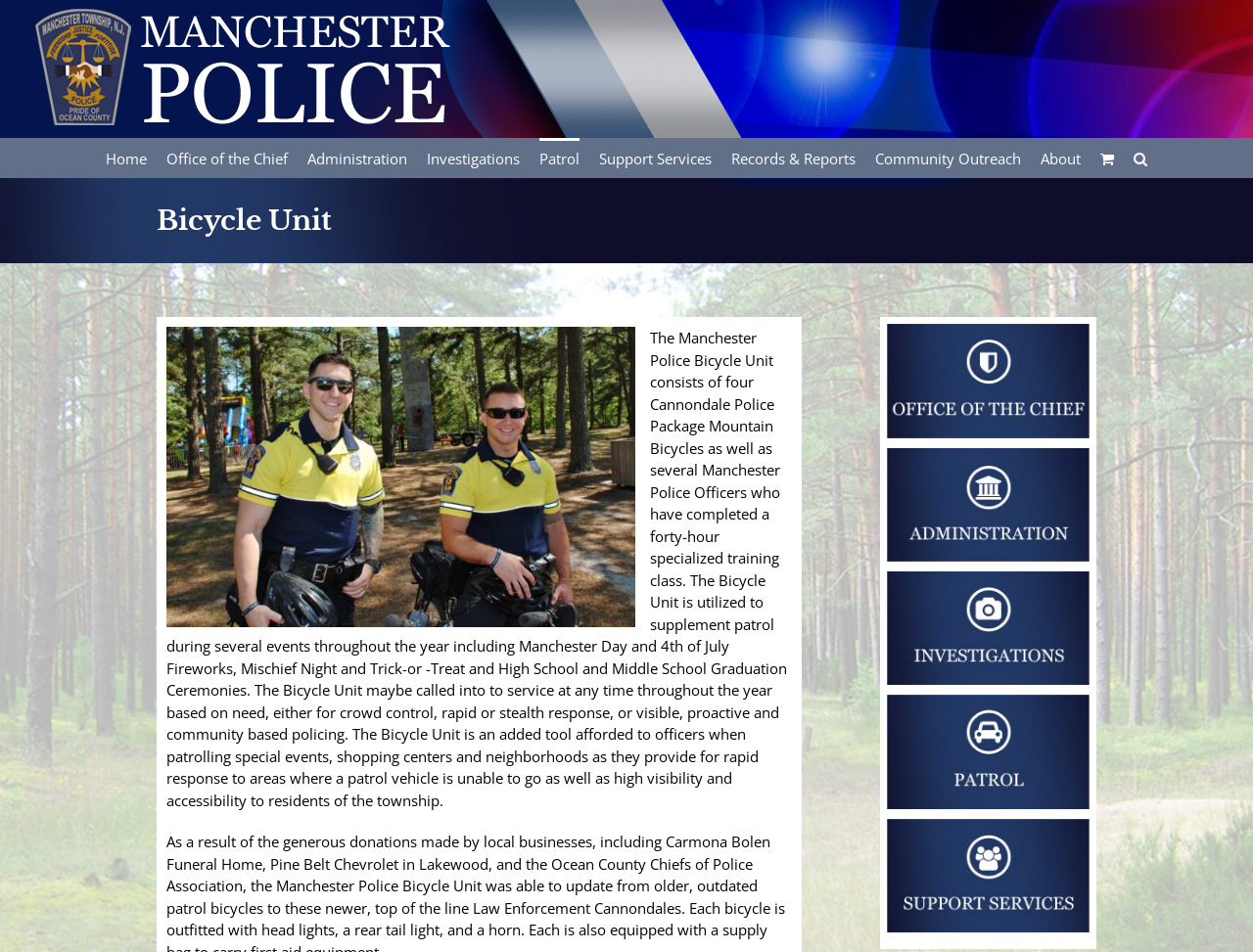Describe all visible elements and their arrangement on the webpage.

The webpage is about the Manchester Police Bicycle Unit. At the top left corner, there is a logo of the Manchester Police Department Manchester NJ. Below the logo, there is a main menu navigation bar that spans almost the entire width of the page, containing links to various sections such as Home, Office of the Chief, Administration, Investigations, Patrol, Support Services, Records & Reports, Community Outreach, and About. 

On the right side of the main menu, there is a View Cart icon and a Search button. Below the main menu, there is a page title bar with a heading that reads "Bicycle Unit". 

The main content of the page is a paragraph of text that describes the Manchester Police Bicycle Unit, its composition, and its purpose. The unit consists of four Cannondale Police Package Mountain Bicycles and several trained police officers. The unit is used to supplement patrol during various events throughout the year, such as Manchester Day, 4th of July Fireworks, and High School and Middle School Graduation Ceremonies. The unit can be called into service at any time for crowd control, rapid response, or community-based policing.

At the bottom of the page, there are five links arranged horizontally, but their exact purpose is unclear.